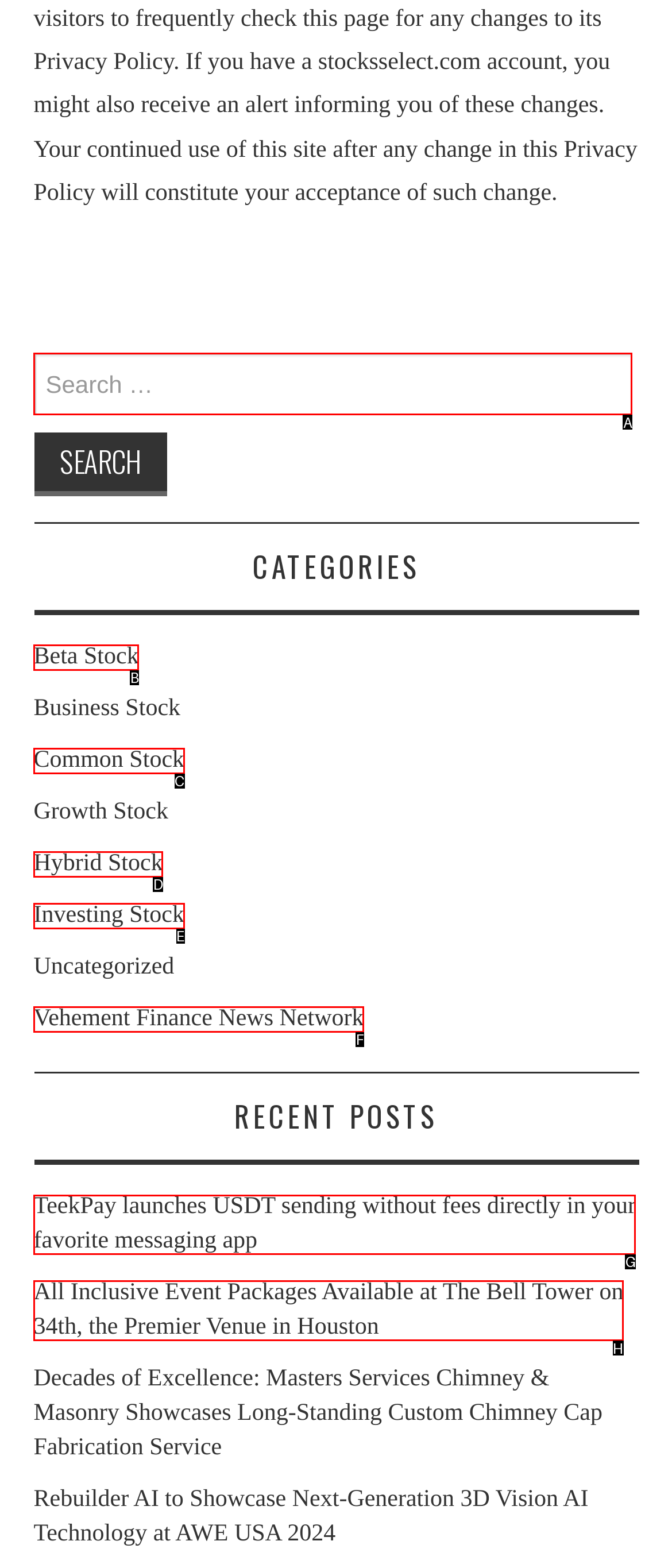Identify the appropriate choice to fulfill this task: Read recent post about TeekPay
Respond with the letter corresponding to the correct option.

G